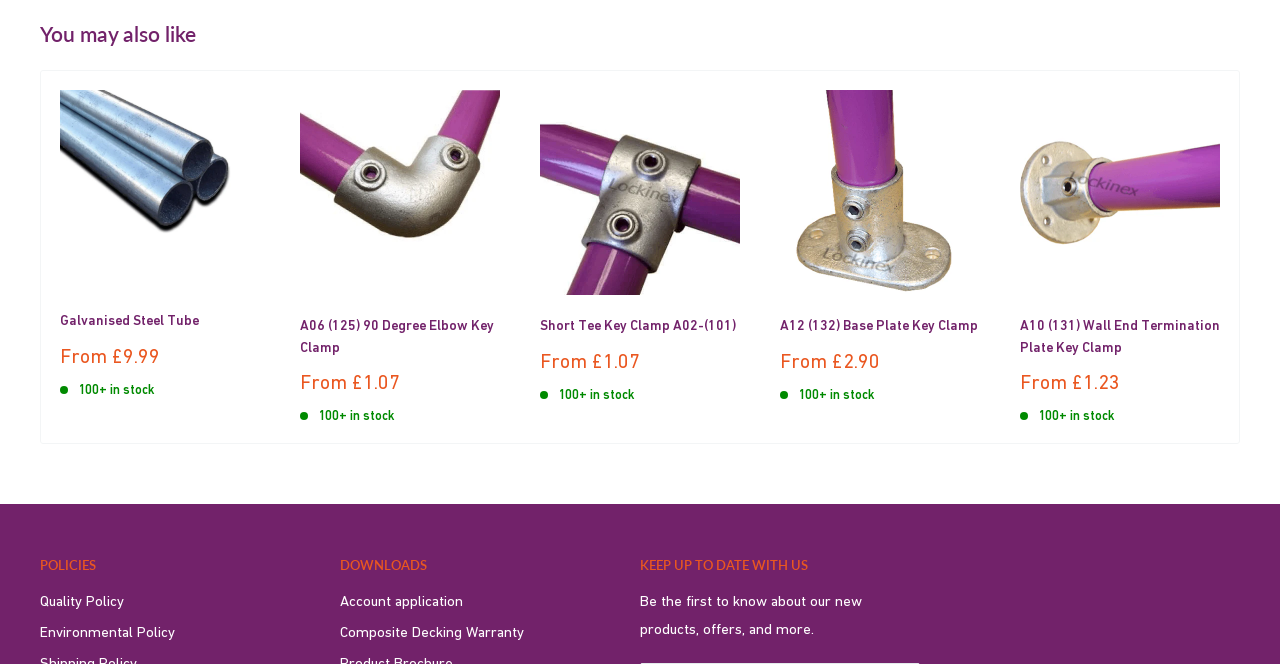Based on the image, please respond to the question with as much detail as possible:
What is the purpose of the 'DOWNLOADS' button?

The 'DOWNLOADS' button is located at the bottom of the page, and its purpose is to provide users with access to downloadable resources, such as account application forms and product warranties.